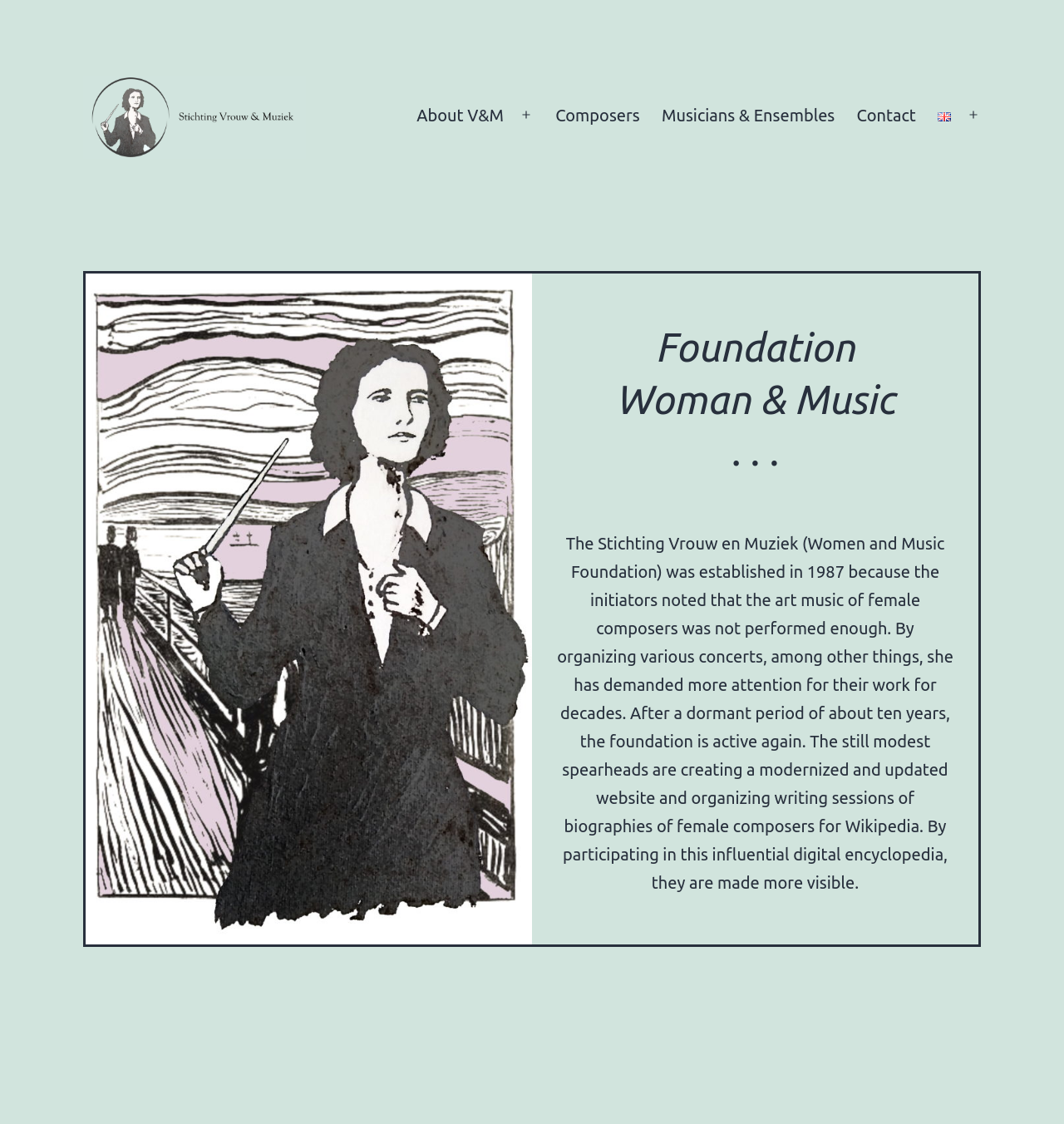What language is the webpage currently in?
Analyze the screenshot and provide a detailed answer to the question.

The webpage currently displays a link to switch to English, indicating that the webpage is not currently in English. The image next to the link also suggests that the webpage is in a language other than English.